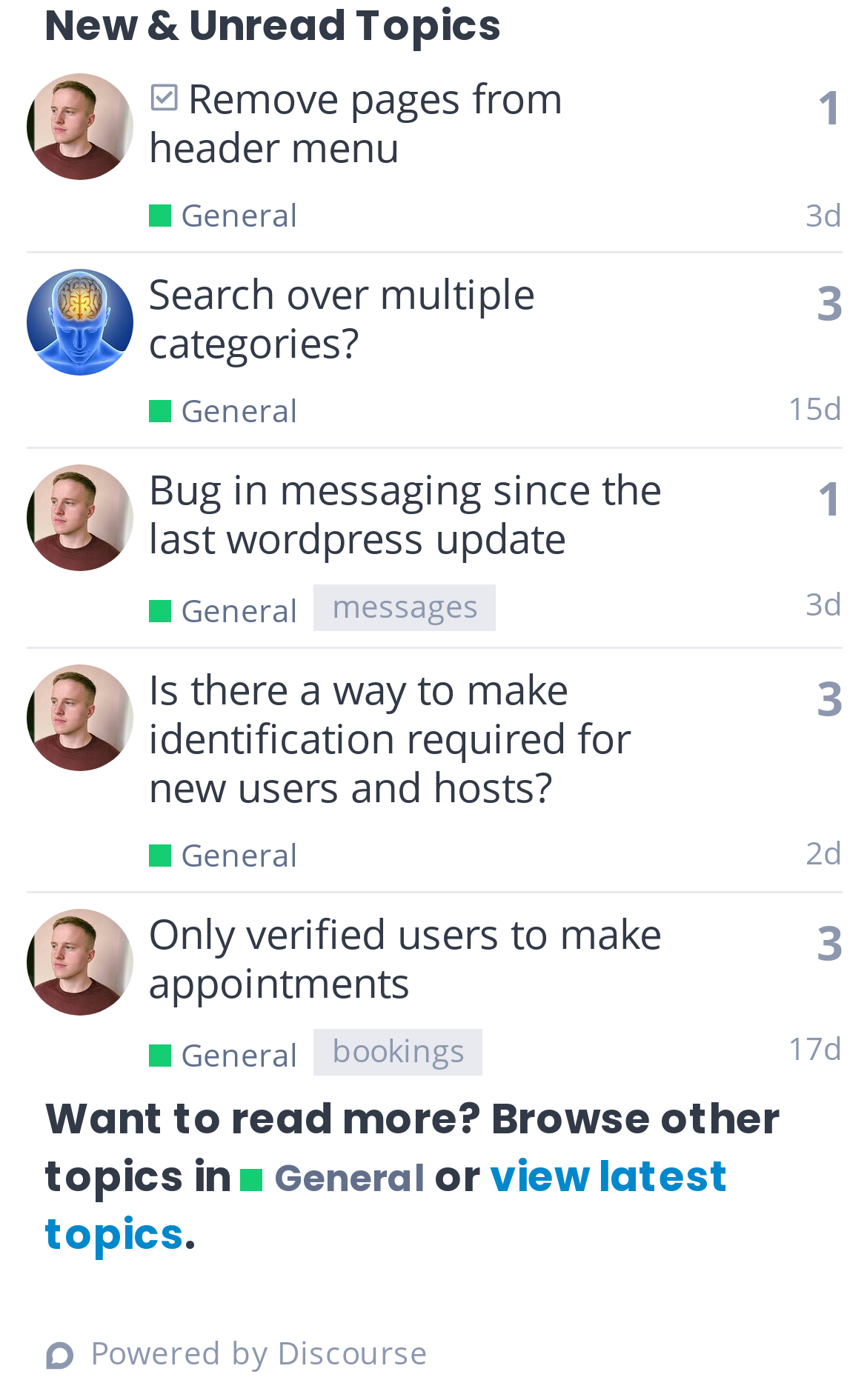What is the category of the topic 'Remove pages from header menu'?
Please give a well-detailed answer to the question.

I found the topic 'Remove pages from header menu' in the gridcell element, and it has a link 'General' next to it, which indicates the category of the topic.